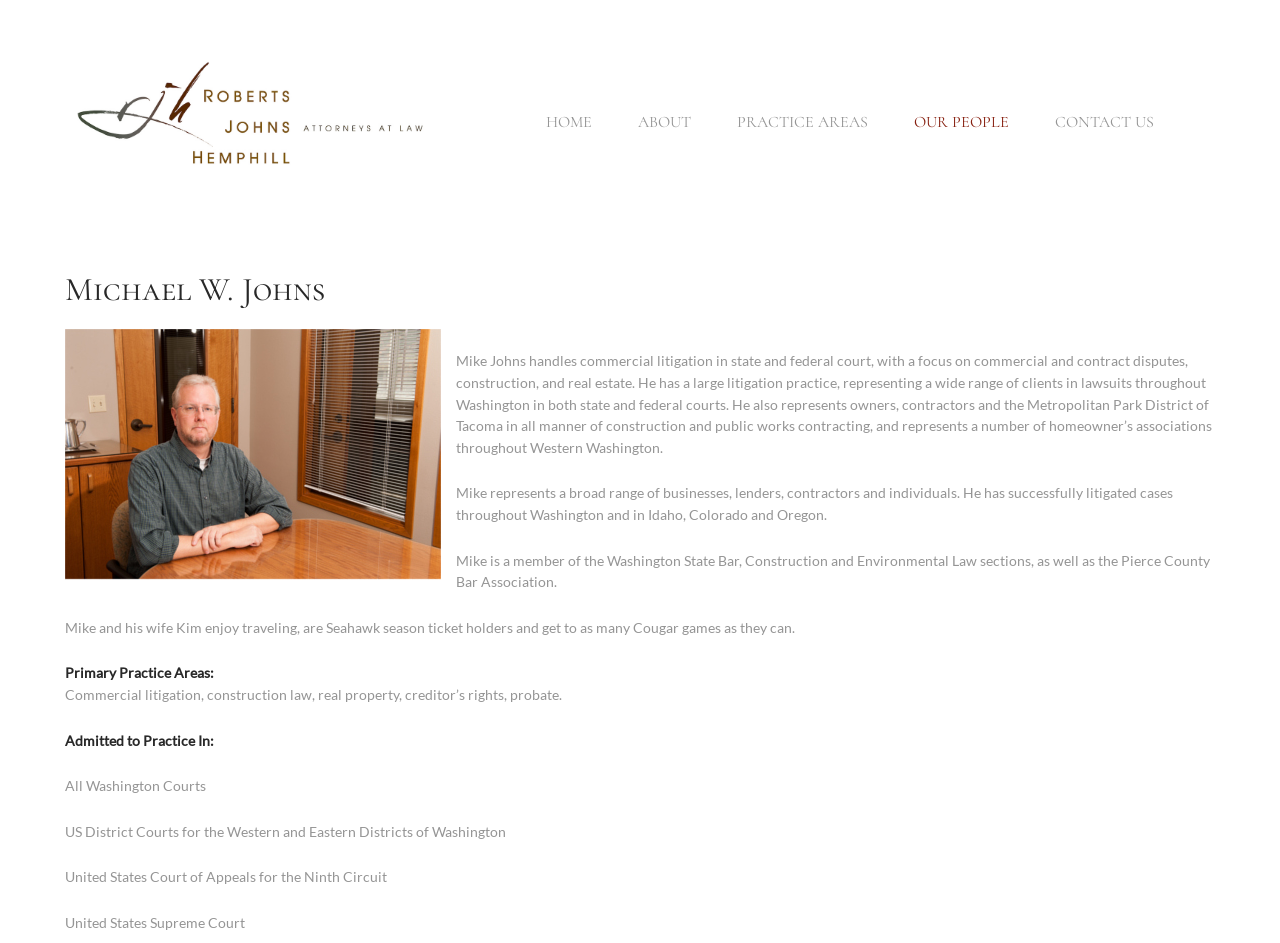What are Mike Johns' primary practice areas?
Using the visual information, respond with a single word or phrase.

Commercial litigation, construction law, real property, creditor’s rights, probate